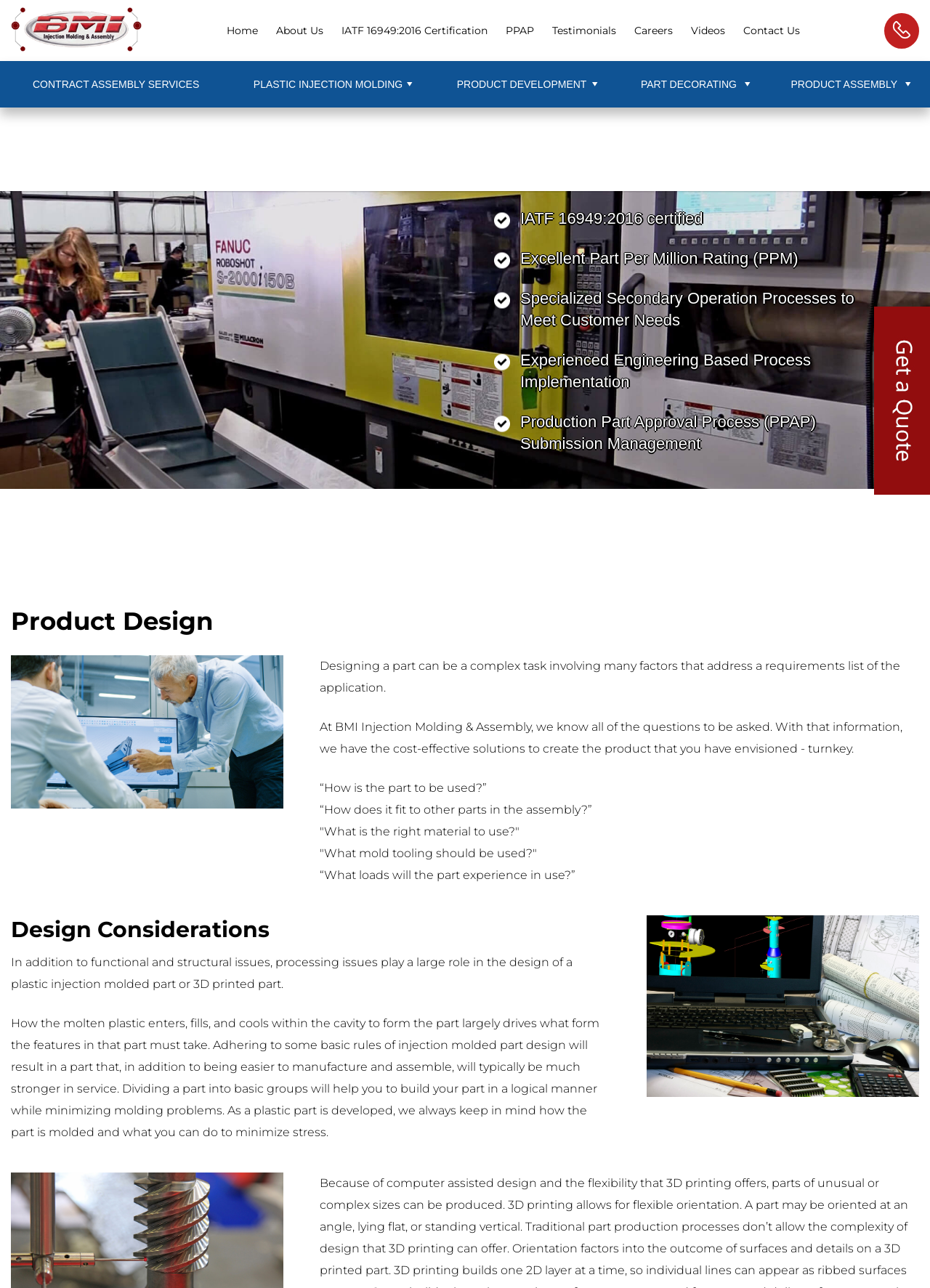Provide a brief response in the form of a single word or phrase:
What drives the design of a plastic injection molded part?

Processing issues